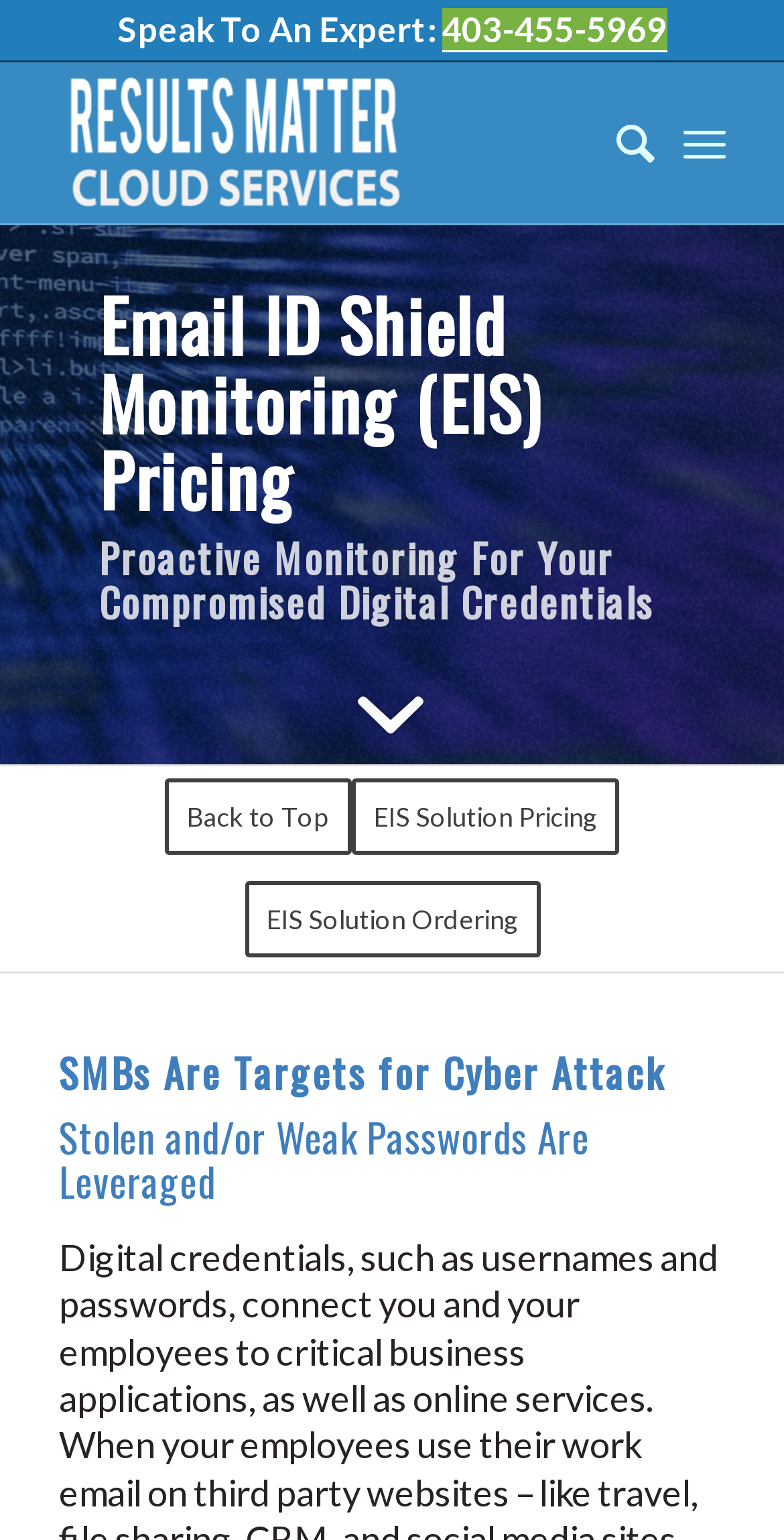Generate the main heading text from the webpage.

Email ID Shield Monitoring (EIS) Pricing